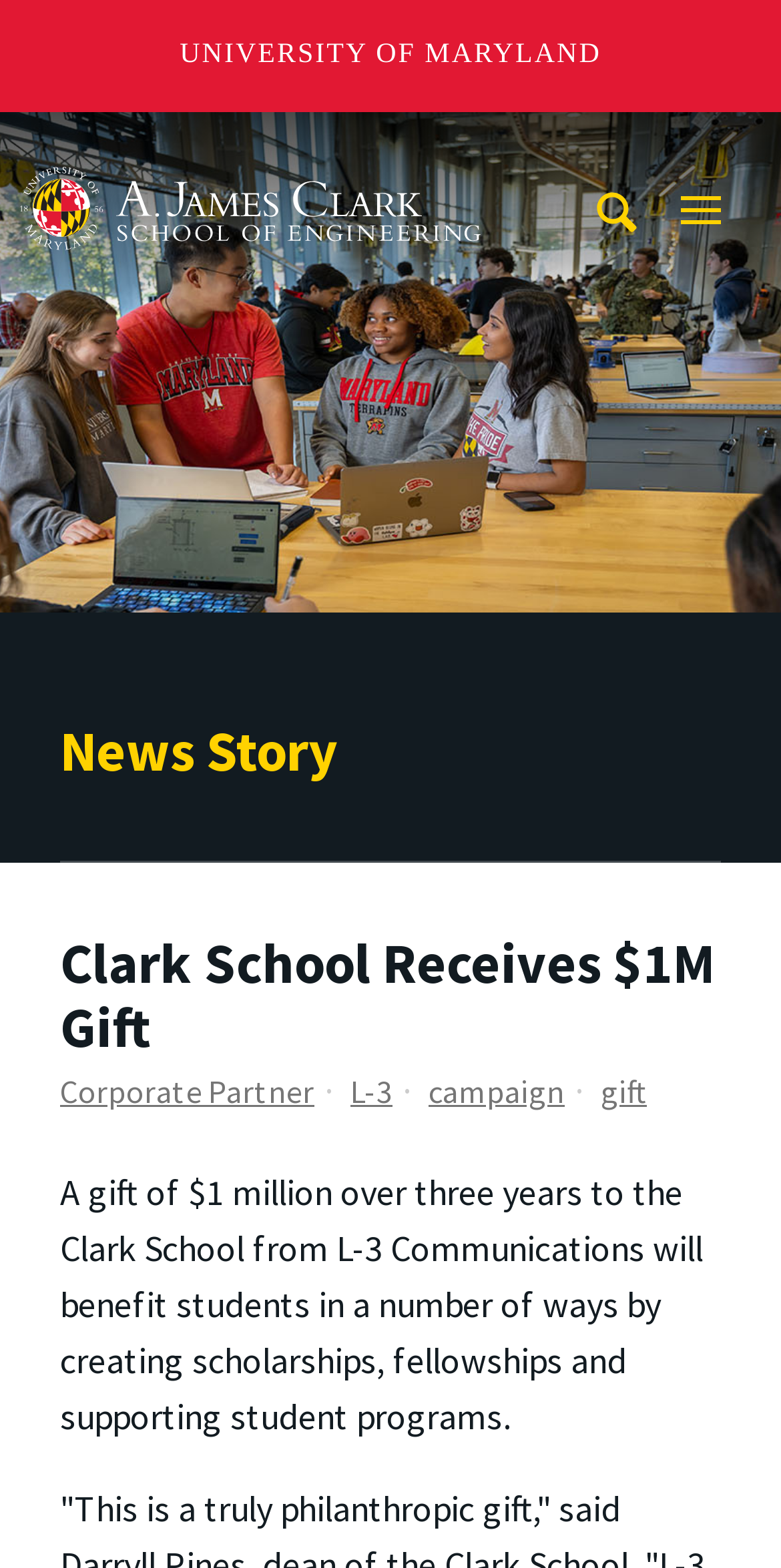Find and specify the bounding box coordinates that correspond to the clickable region for the instruction: "Search this site".

[0.231, 0.197, 1.0, 0.252]